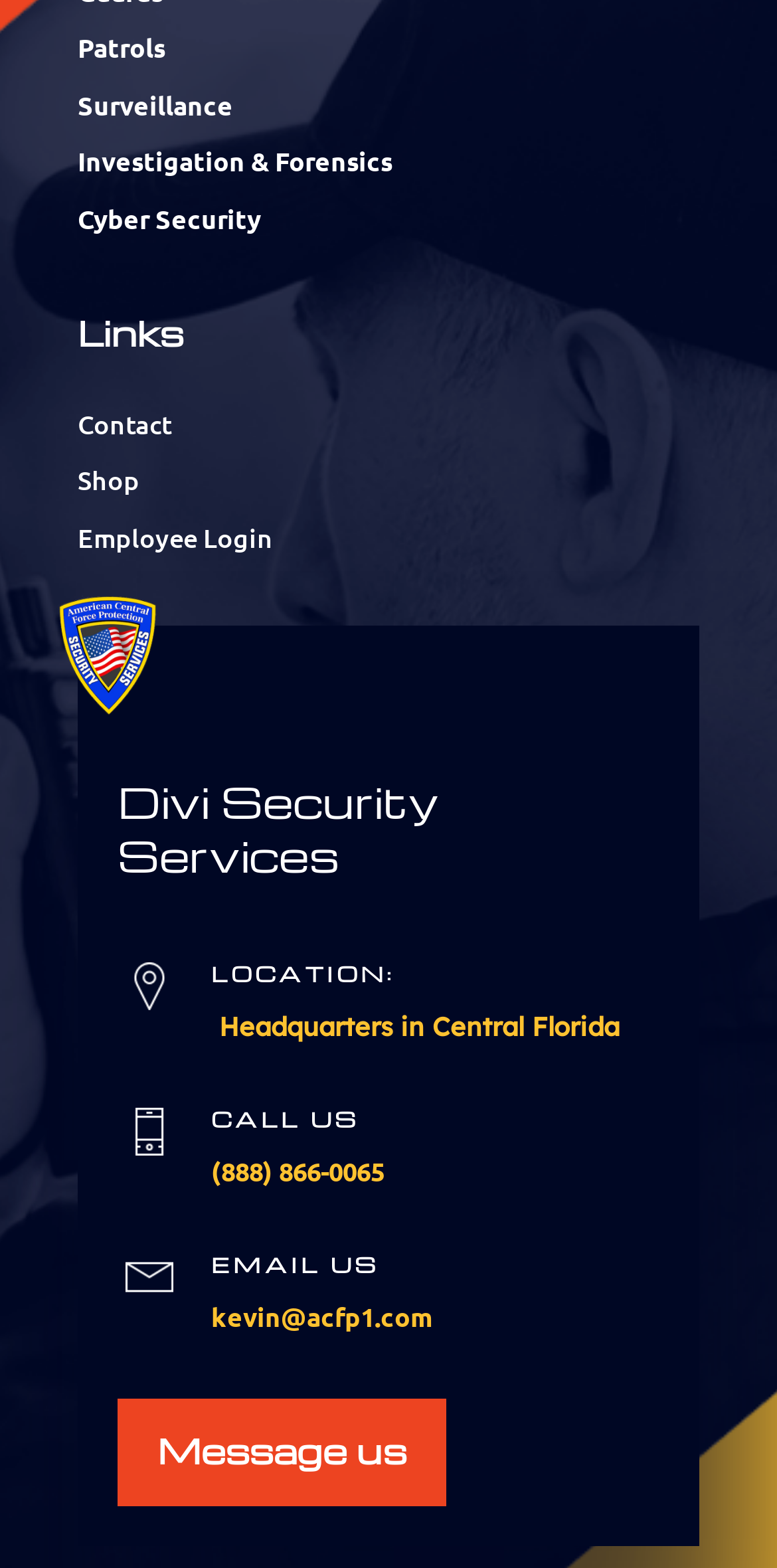How many ways are there to contact Divi Security?
Please craft a detailed and exhaustive response to the question.

I counted the number of ways to contact Divi Security by examining the webpage and found three ways: calling the phone number, sending an email, and sending a message through the 'Message us' link.